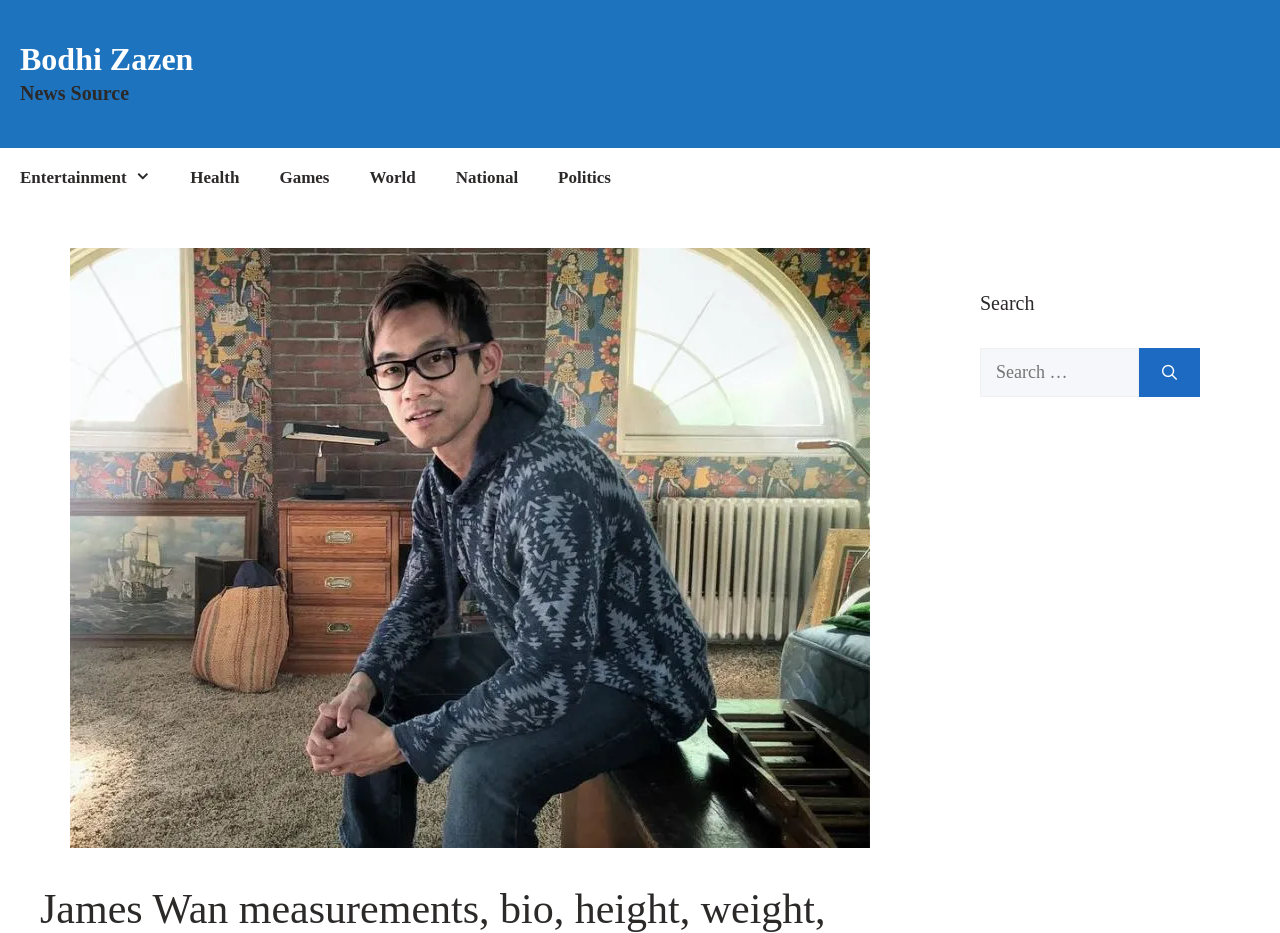Identify the bounding box coordinates for the element that needs to be clicked to fulfill this instruction: "Contact via email". Provide the coordinates in the format of four float numbers between 0 and 1: [left, top, right, bottom].

None